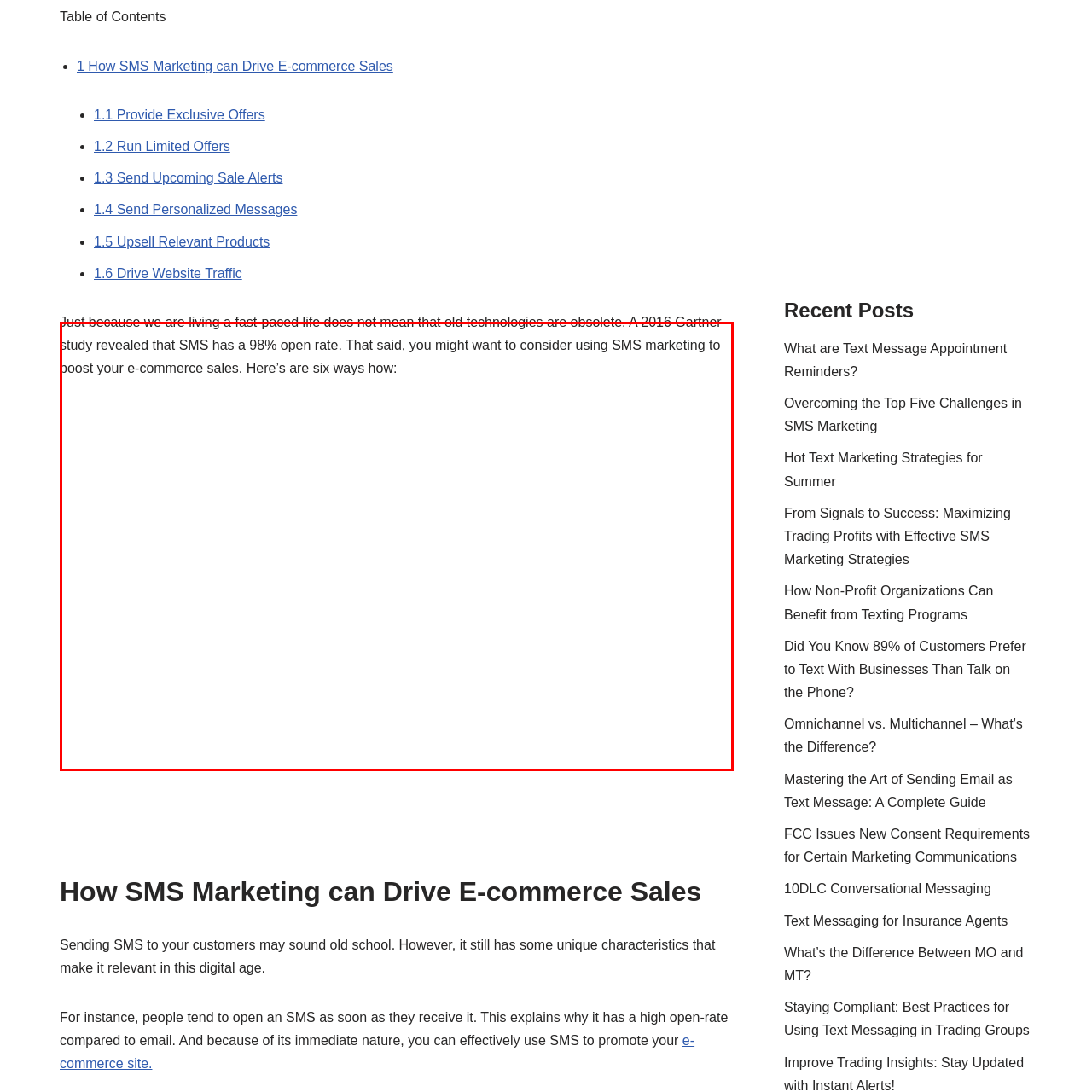Write a detailed description of the image enclosed in the red-bordered box.

The image showcases the concept of "SMS Marketing for E-commerce Business," featuring a dynamic visual that underscores the effectiveness of SMS as a marketing tool. Positioned below a detailed introduction, it highlights the high engagement rates associated with SMS marketing, mentioning a notable fact from a 2016 Gartner study indicating that SMS boasts a 98% open rate. This emphasizes the relevance of SMS in modern marketing strategies, especially for e-commerce businesses looking to enhance their sales. The context suggests that the viewer will soon learn about six strategies for leveraging SMS to boost their e-commerce performance.